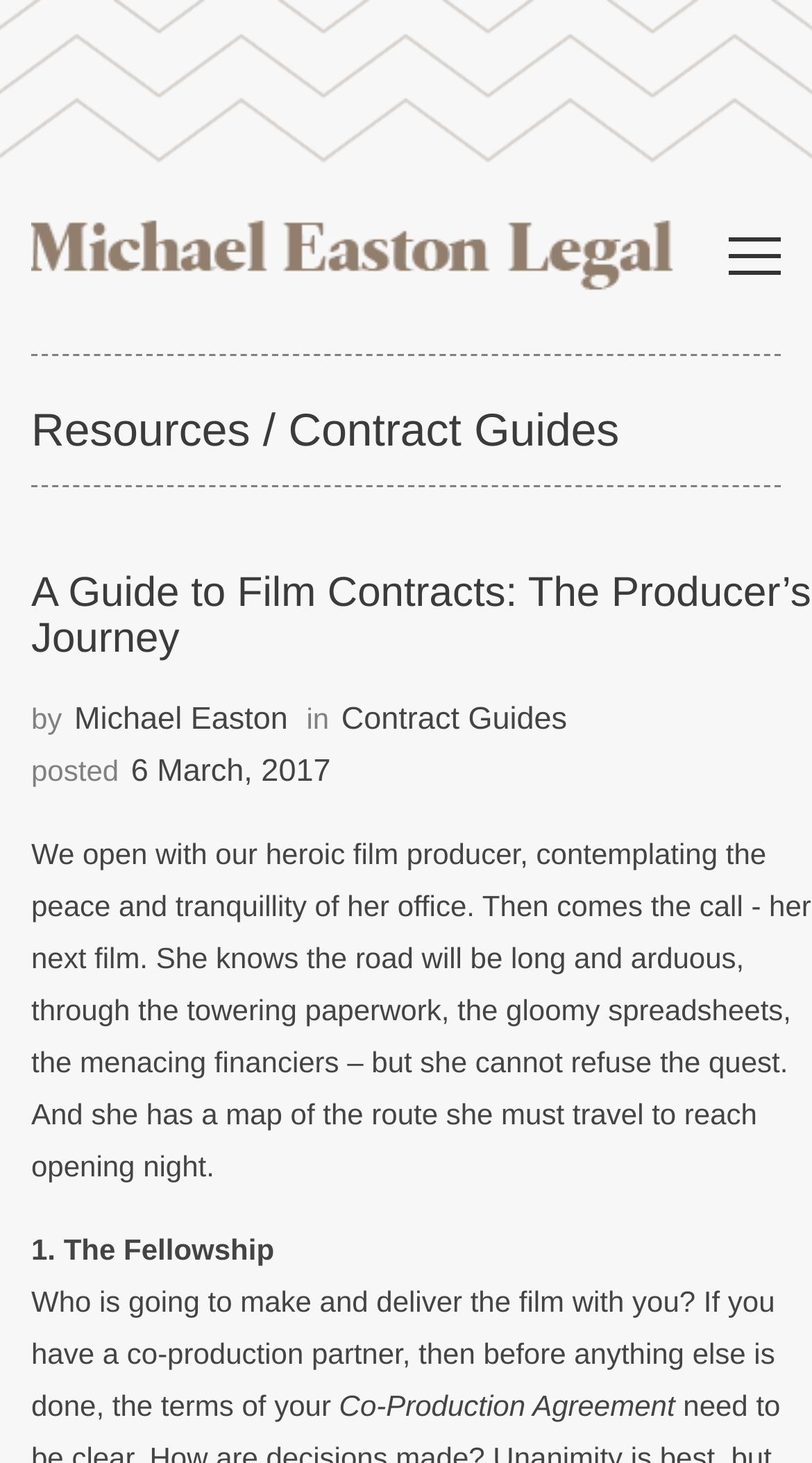Answer this question using a single word or a brief phrase:
What is the title of the webpage?

Michael Easton Legal